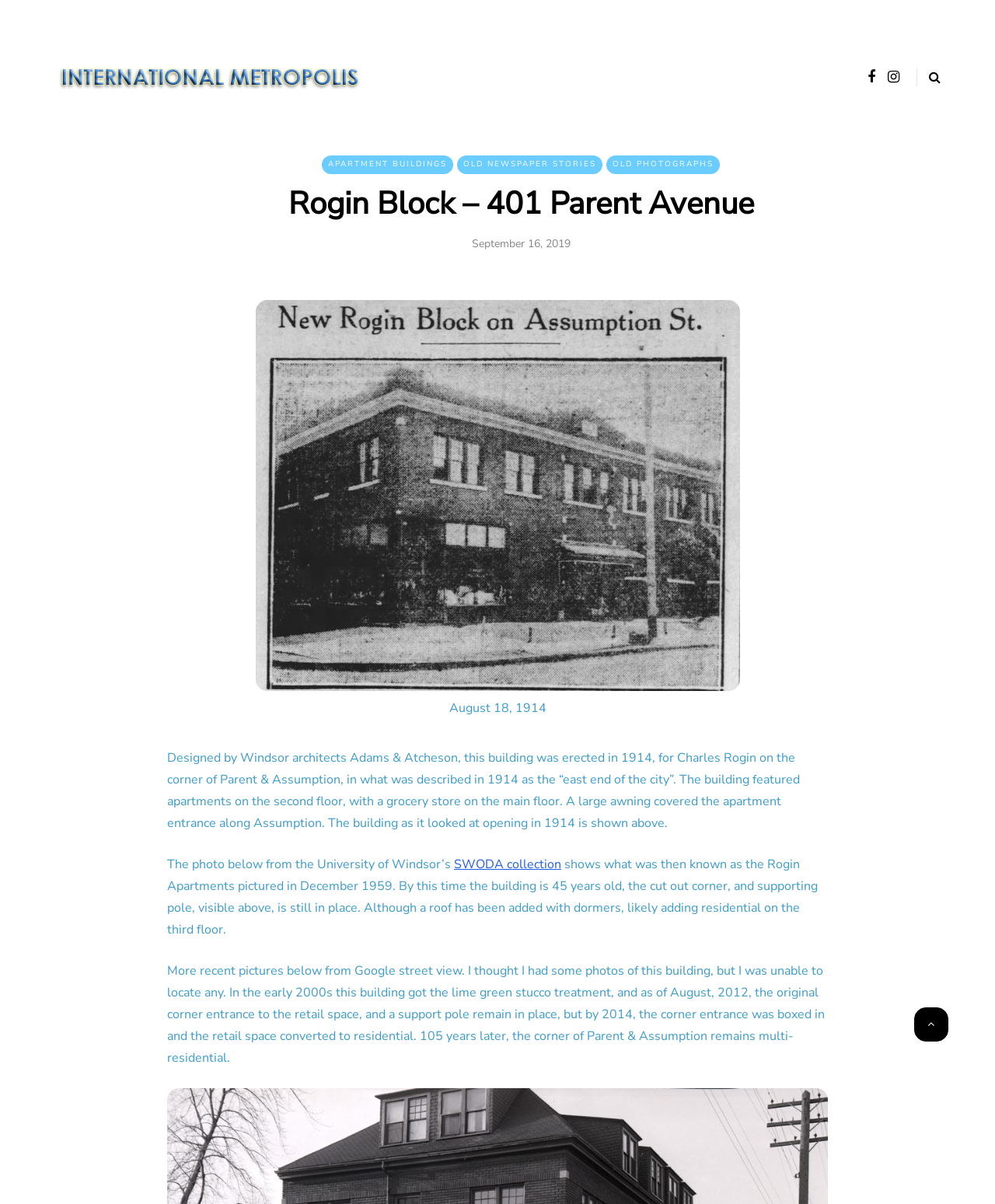Use the details in the image to answer the question thoroughly: 
What is the name of the architects who designed the building?

The name of the architects who designed the building can be found in the StaticText element 'Designed by Windsor architects Adams & Atcheson, this building was erected in 1914...' which is located in the middle of the webpage.